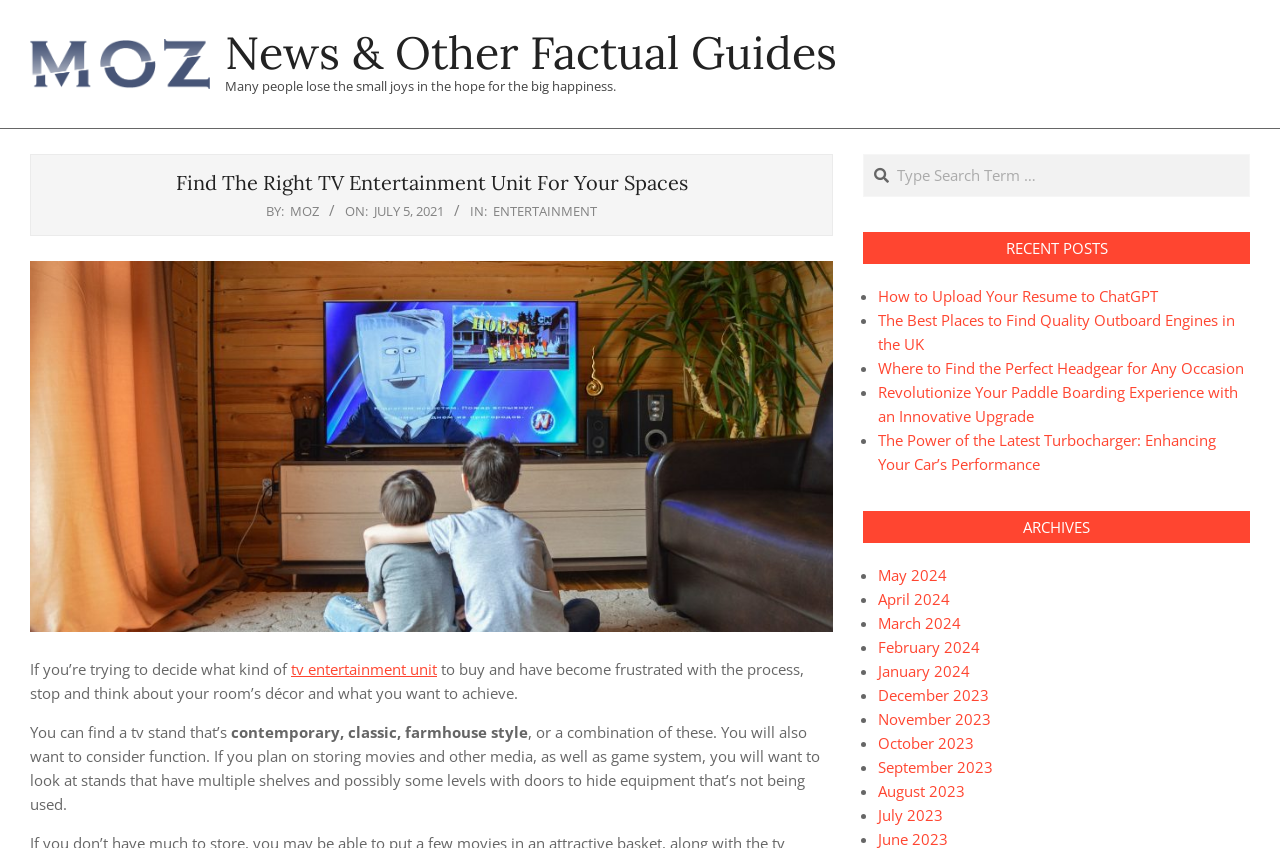What is the purpose of the textbox?
Using the image as a reference, answer the question in detail.

The purpose of the textbox is to 'Type Search Term' based on the textbox element with bounding box coordinates [0.675, 0.183, 0.976, 0.231] and OCR text 'Type Search Term …'.